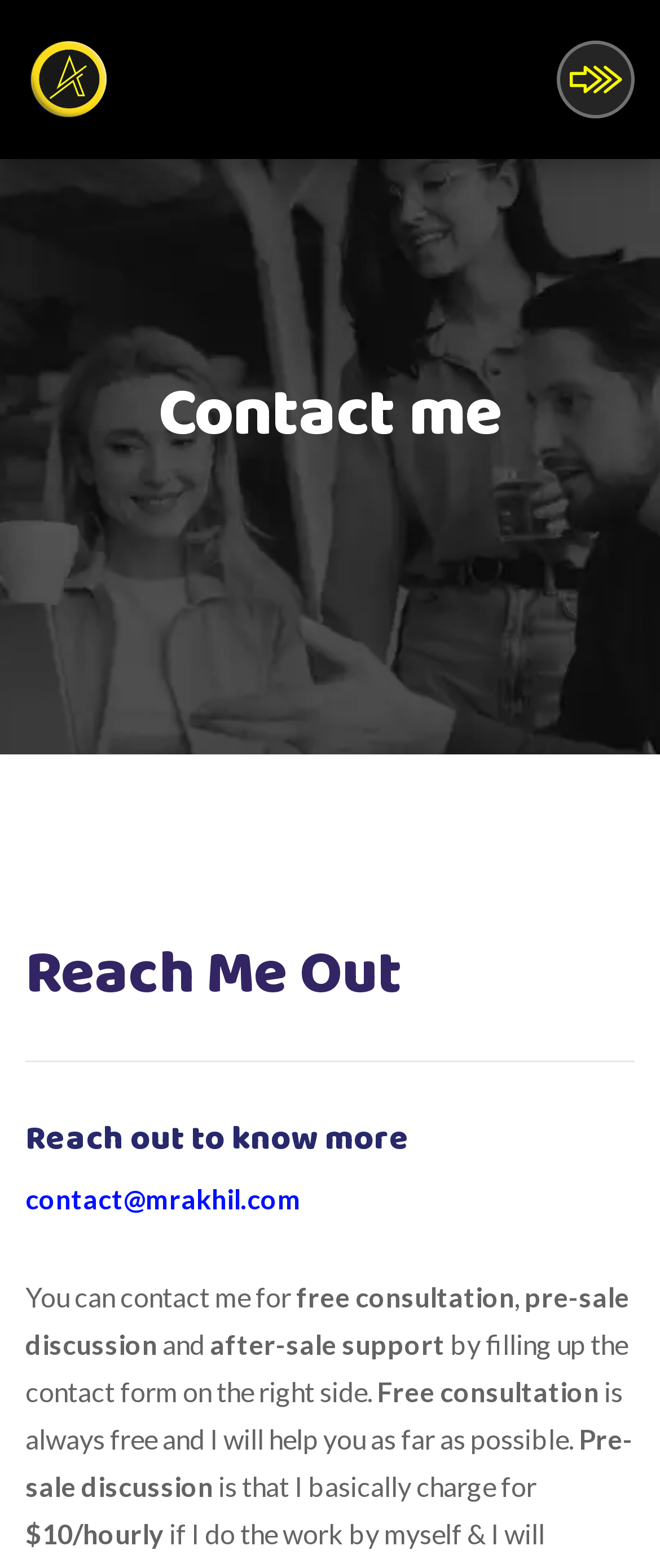Given the element description, predict the bounding box coordinates in the format (top-left x, top-left y, bottom-right x, bottom-right y). Make sure all values are between 0 and 1. Here is the element description: Full item page

None